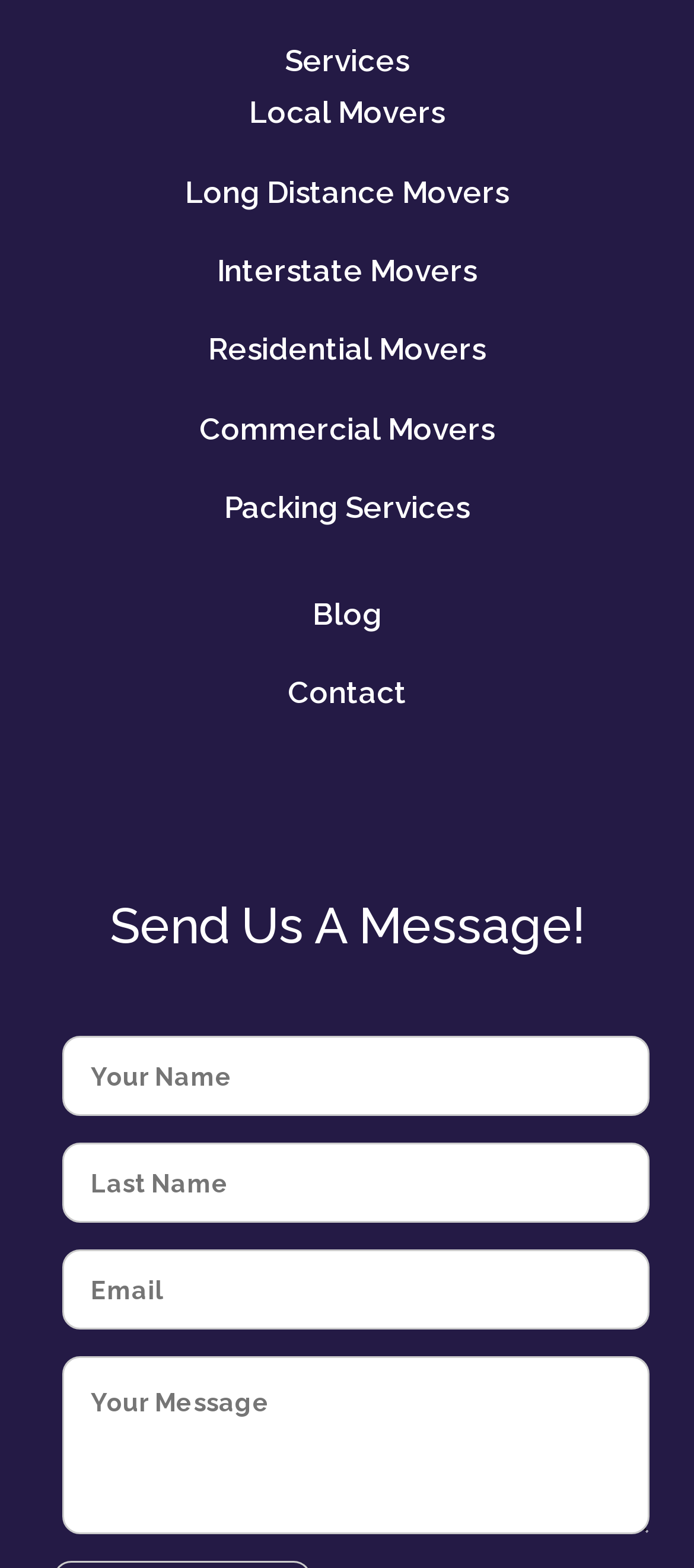Provide the bounding box coordinates, formatted as (top-left x, top-left y, bottom-right x, bottom-right y), with all values being floating point numbers between 0 and 1. Identify the bounding box of the UI element that matches the description: Interstate Movers

[0.287, 0.155, 0.713, 0.189]